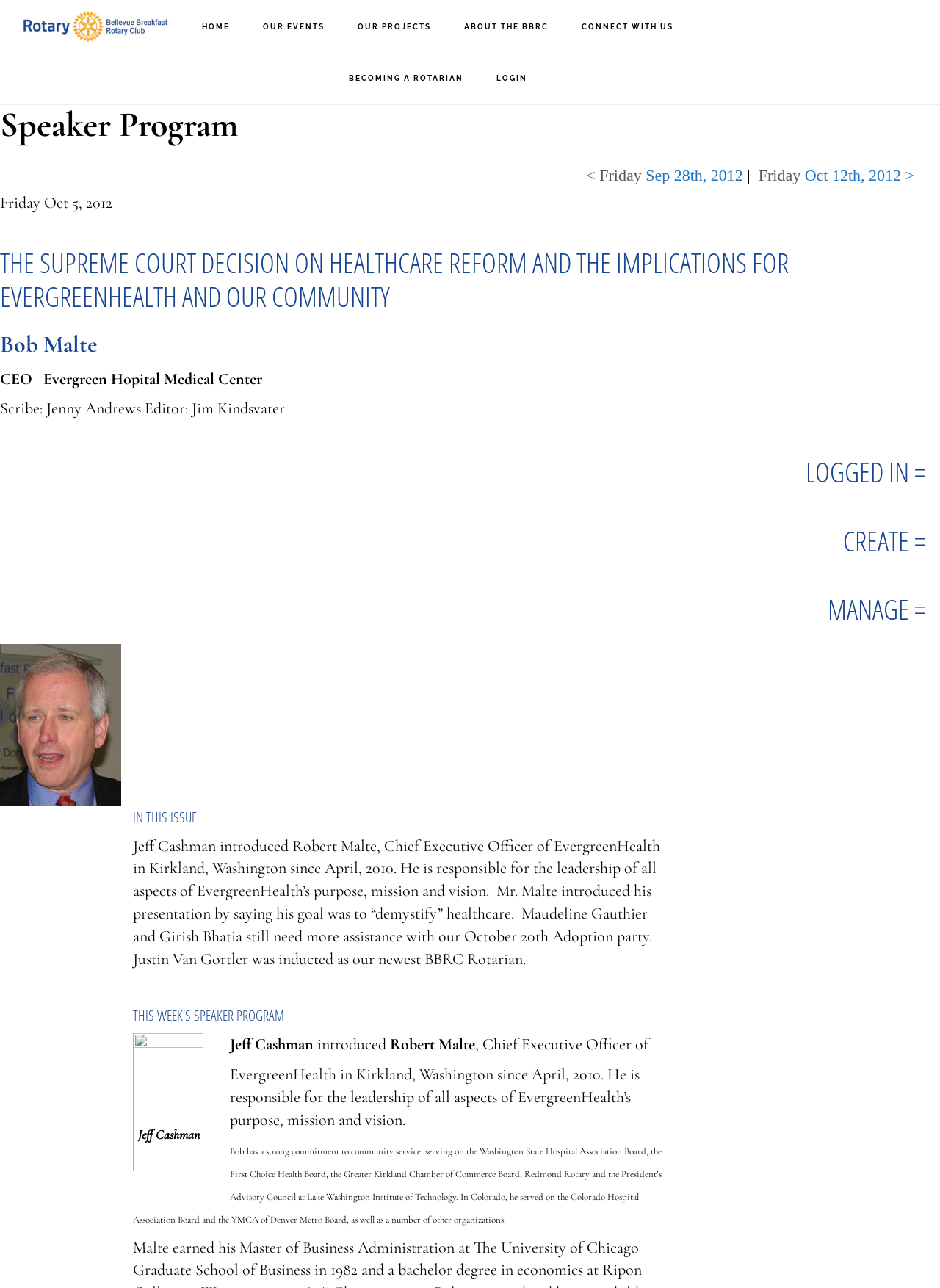Use a single word or phrase to answer the following:
Who introduced Robert Malte?

Jeff Cashman